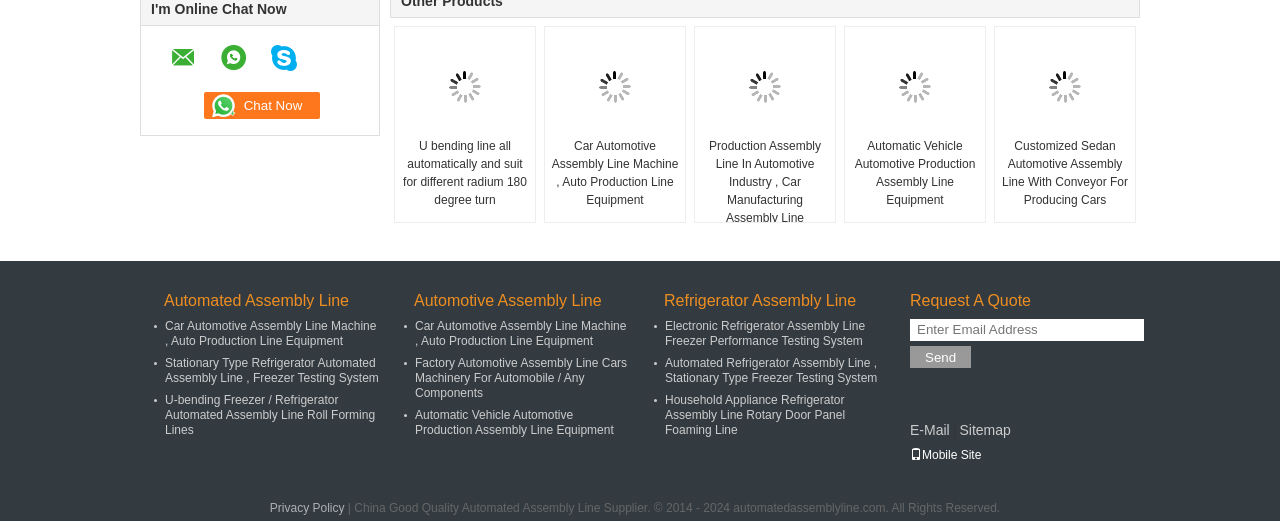Answer the question using only one word or a concise phrase: What is the text on the button at the top left?

Chat Now